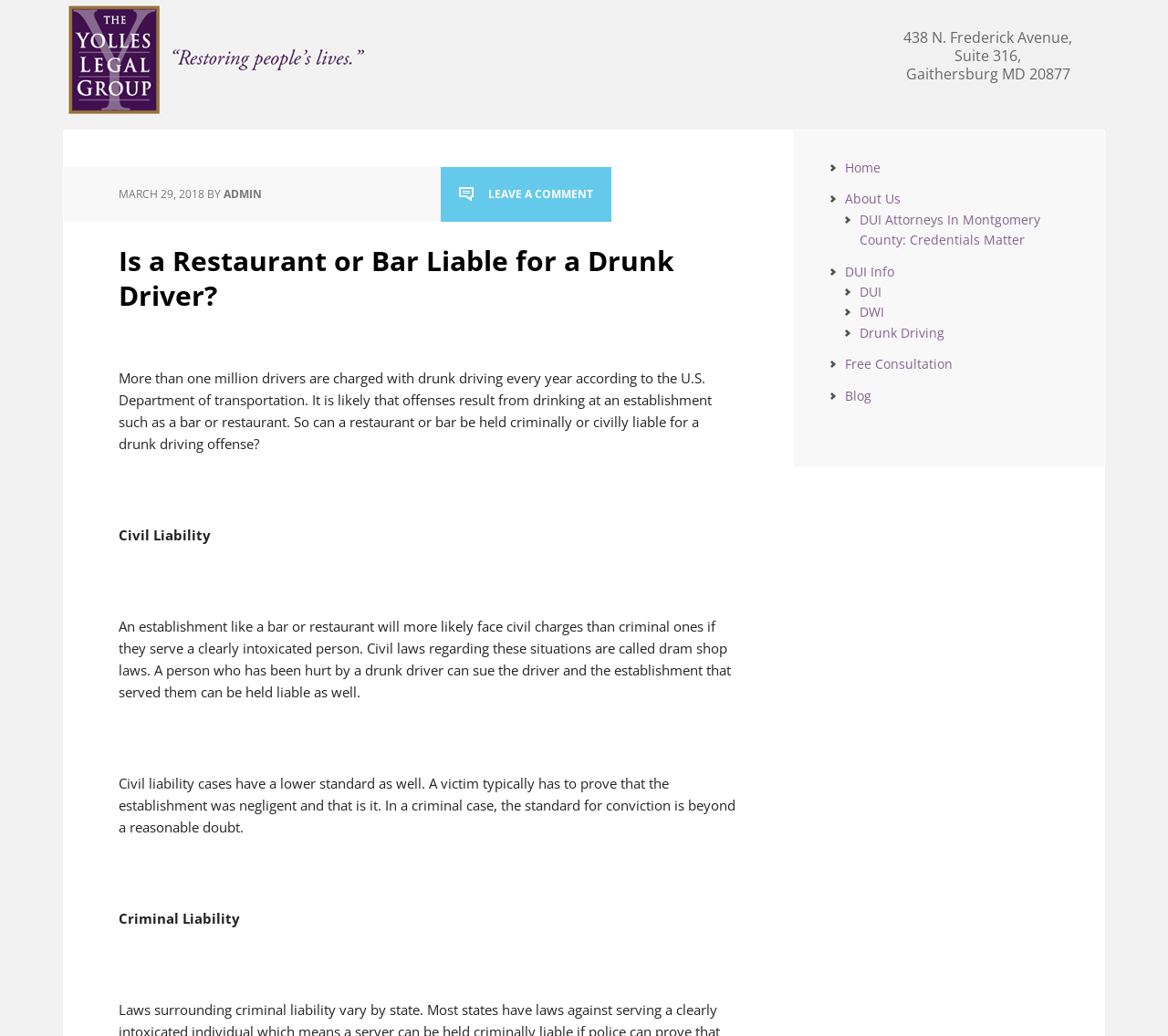Find the bounding box coordinates of the clickable region needed to perform the following instruction: "learn about DUI attorneys". The coordinates should be provided as four float numbers between 0 and 1, i.e., [left, top, right, bottom].

[0.736, 0.203, 0.891, 0.24]